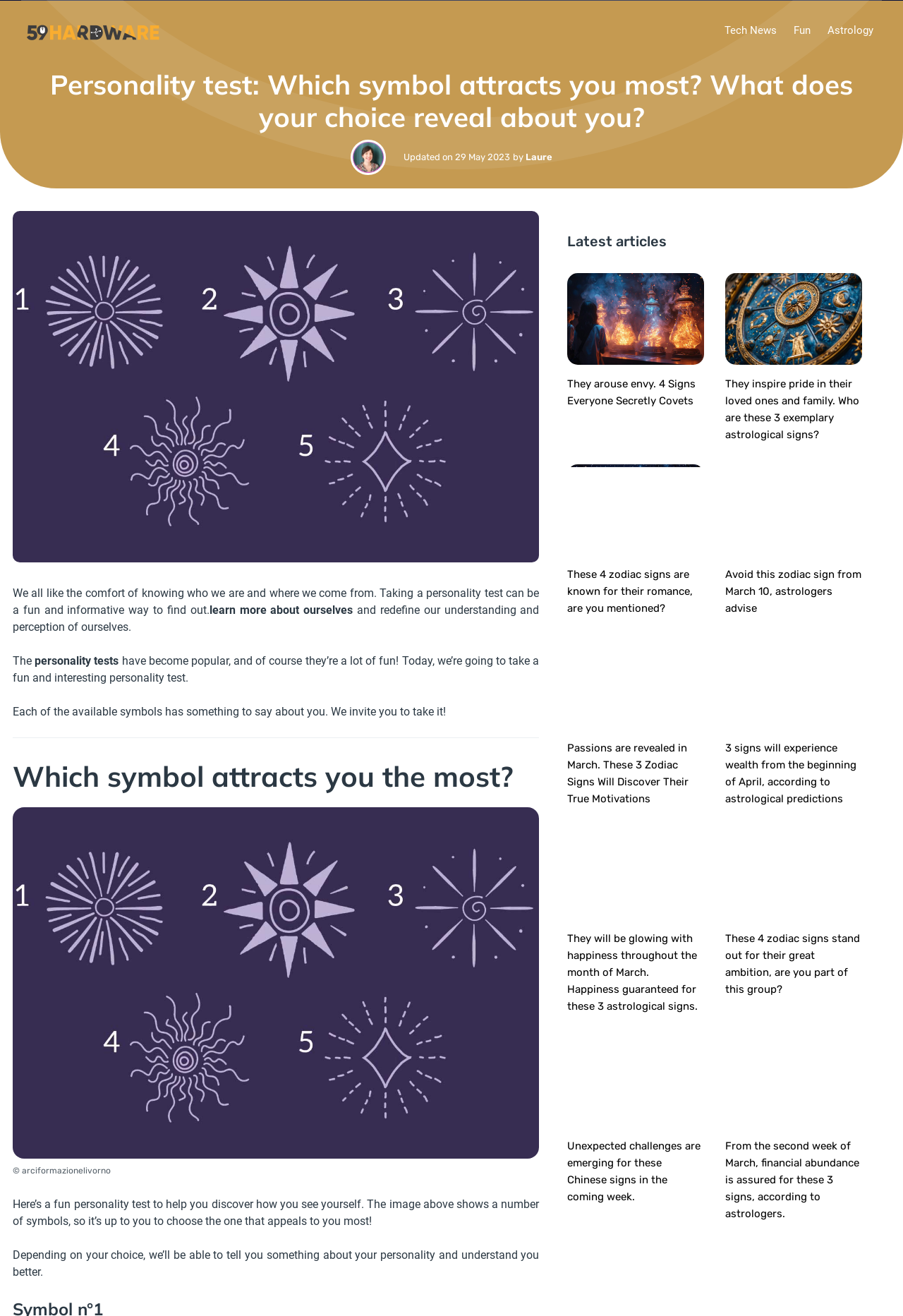Based on the image, give a detailed response to the question: What is the purpose of the personality test?

The purpose of the personality test is to help users discover how they see themselves, as stated in the text 'Here’s a fun personality test to help you discover how you see yourself.'